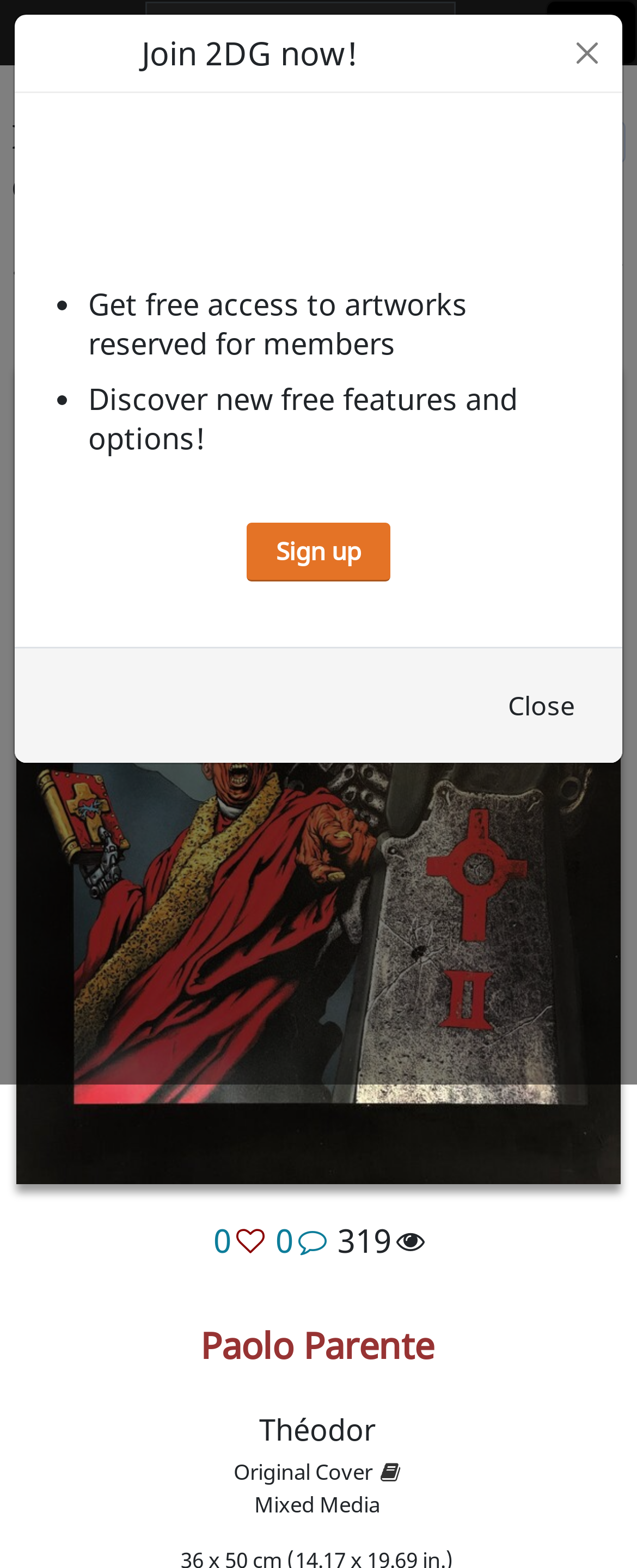Indicate the bounding box coordinates of the element that must be clicked to execute the instruction: "Sign up". The coordinates should be given as four float numbers between 0 and 1, i.e., [left, top, right, bottom].

[0.387, 0.334, 0.613, 0.371]